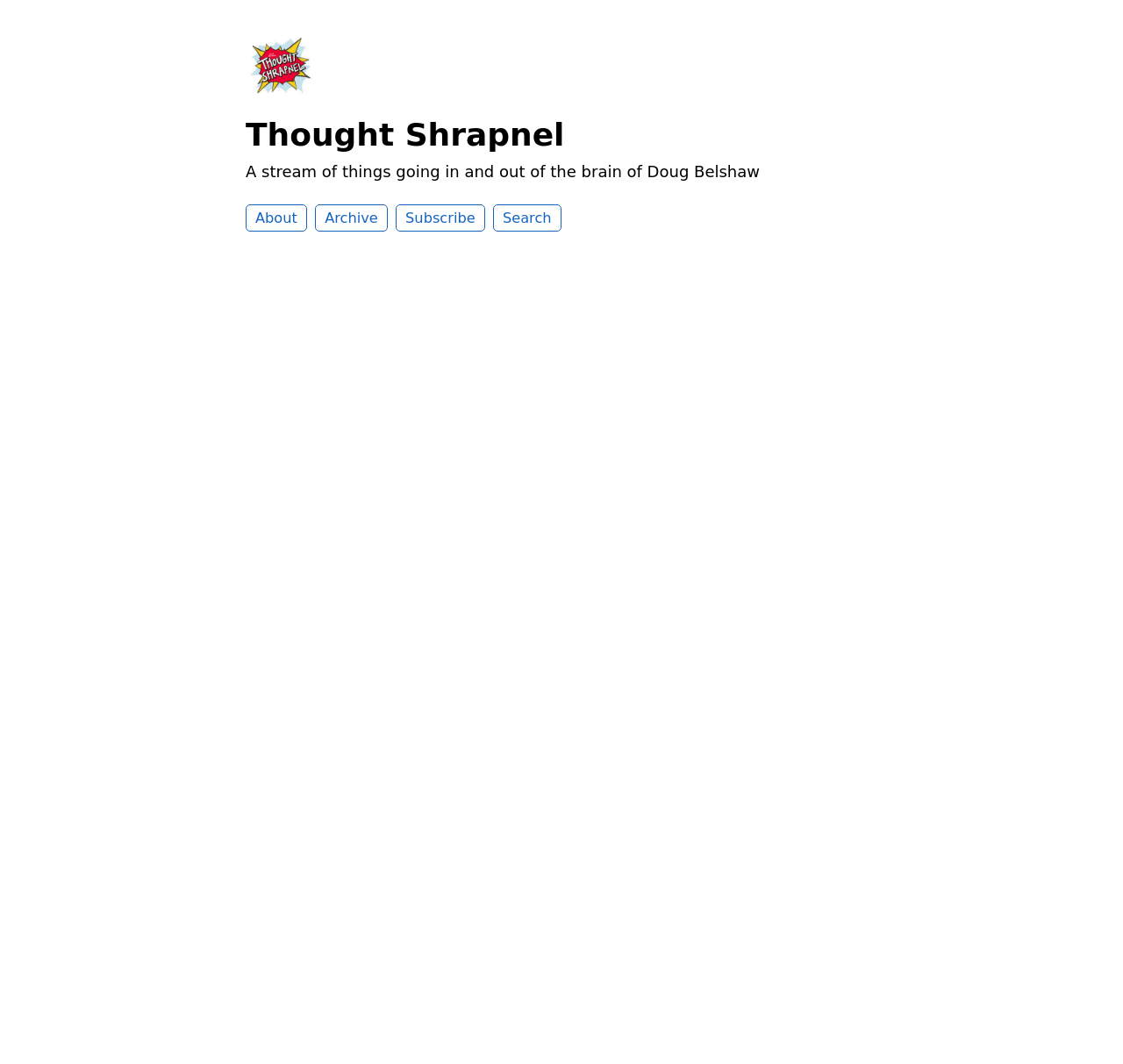Determine the bounding box for the described UI element: "parent_node: Thought Shrapnel".

[0.219, 0.082, 0.281, 0.099]